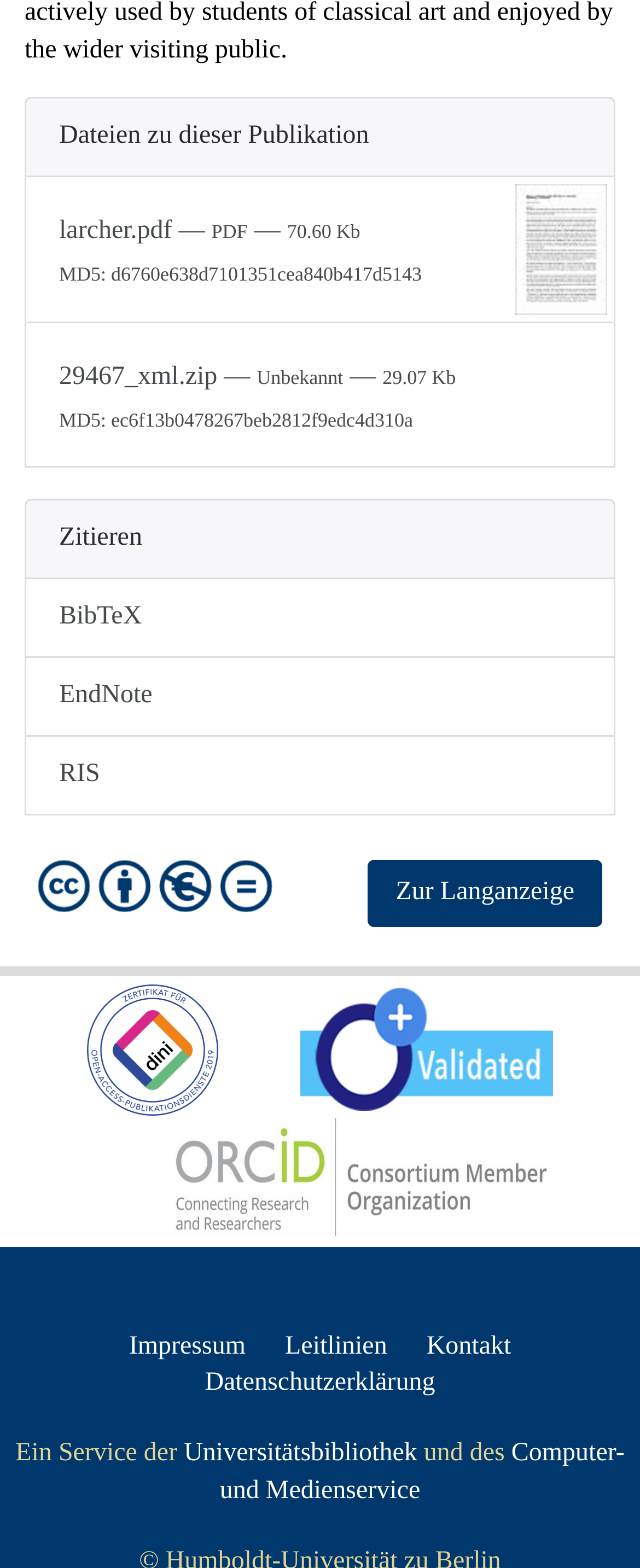Carefully observe the image and respond to the question with a detailed answer:
What is the size of the PDF file?

The size of the PDF file can be found in the link 'Thumbnail larcher.pdf — PDF — 70.60 Kb MD5: d6760e638d7101351cea840b417d5143'.